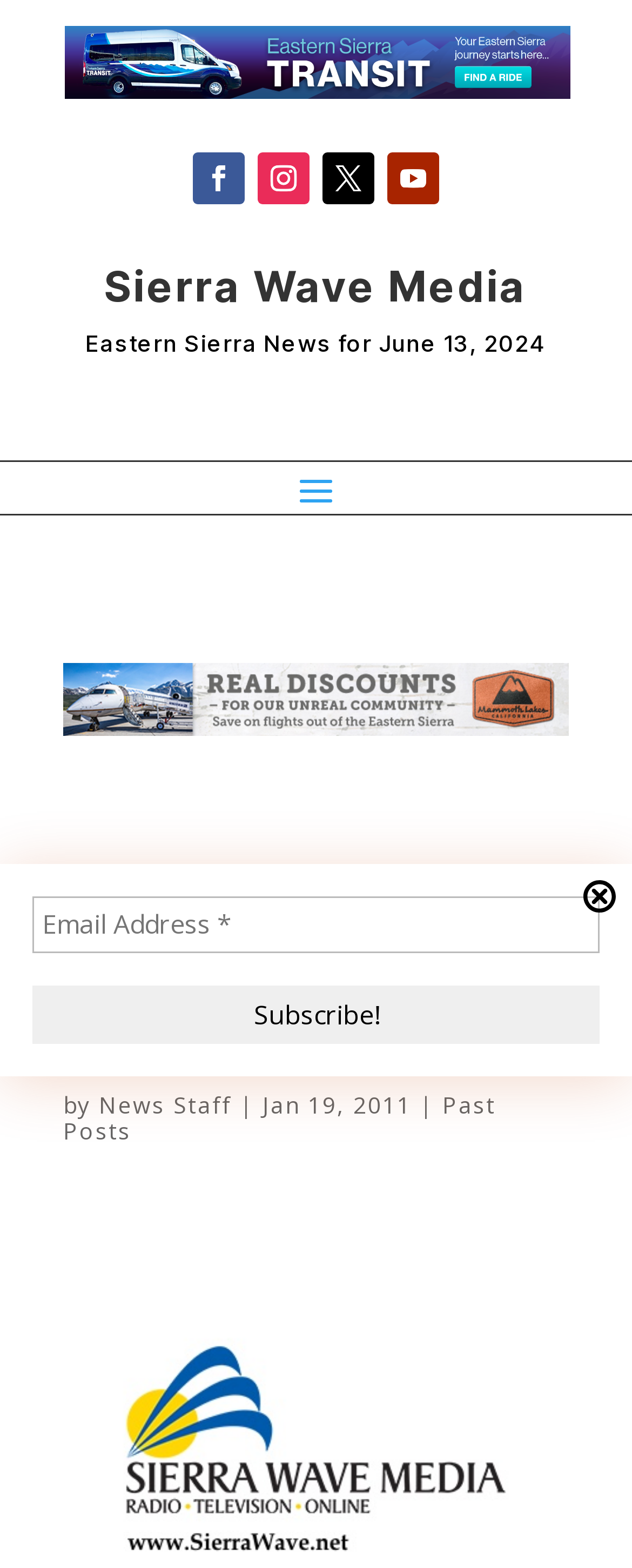Examine the image carefully and respond to the question with a detailed answer: 
What is the function of the button at the top right corner?

I found the function of the button at the top right corner by looking at the text 'Close' which is located on the button, and also its position at the top right corner which is a common location for close buttons.